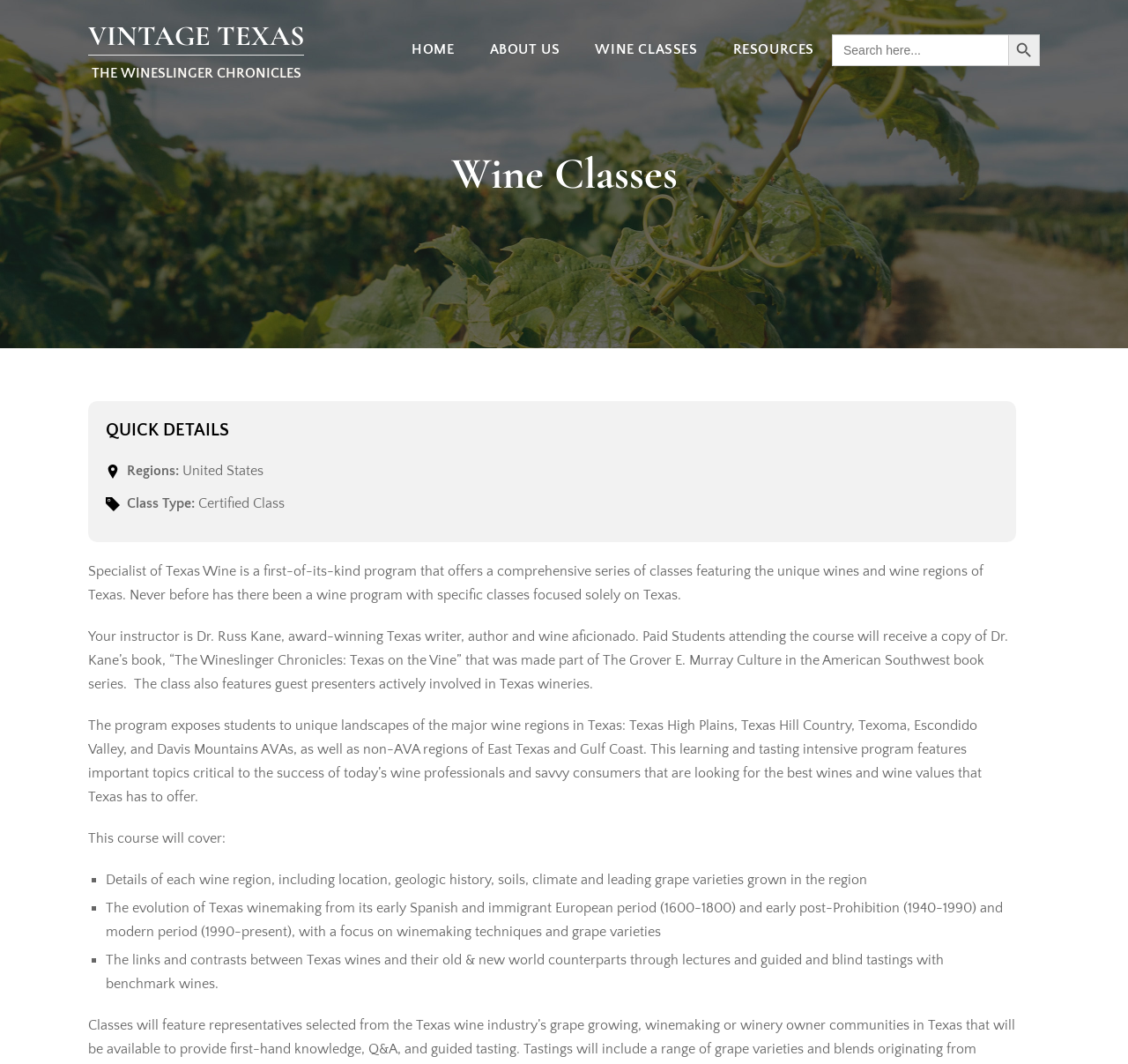What is the focus of the wine program?
Using the image as a reference, answer the question with a short word or phrase.

Texas wines